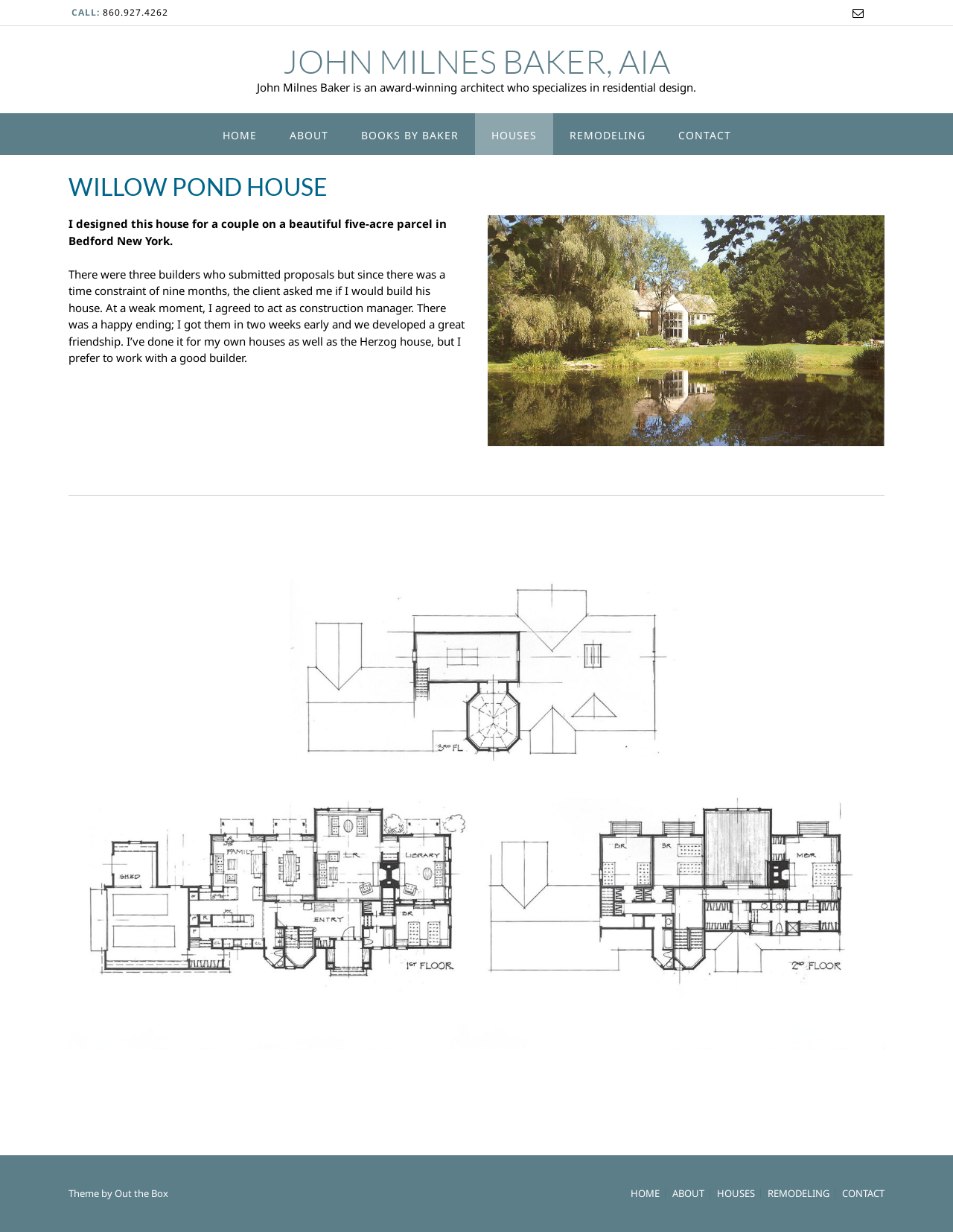Find the bounding box of the web element that fits this description: "no running around service".

None